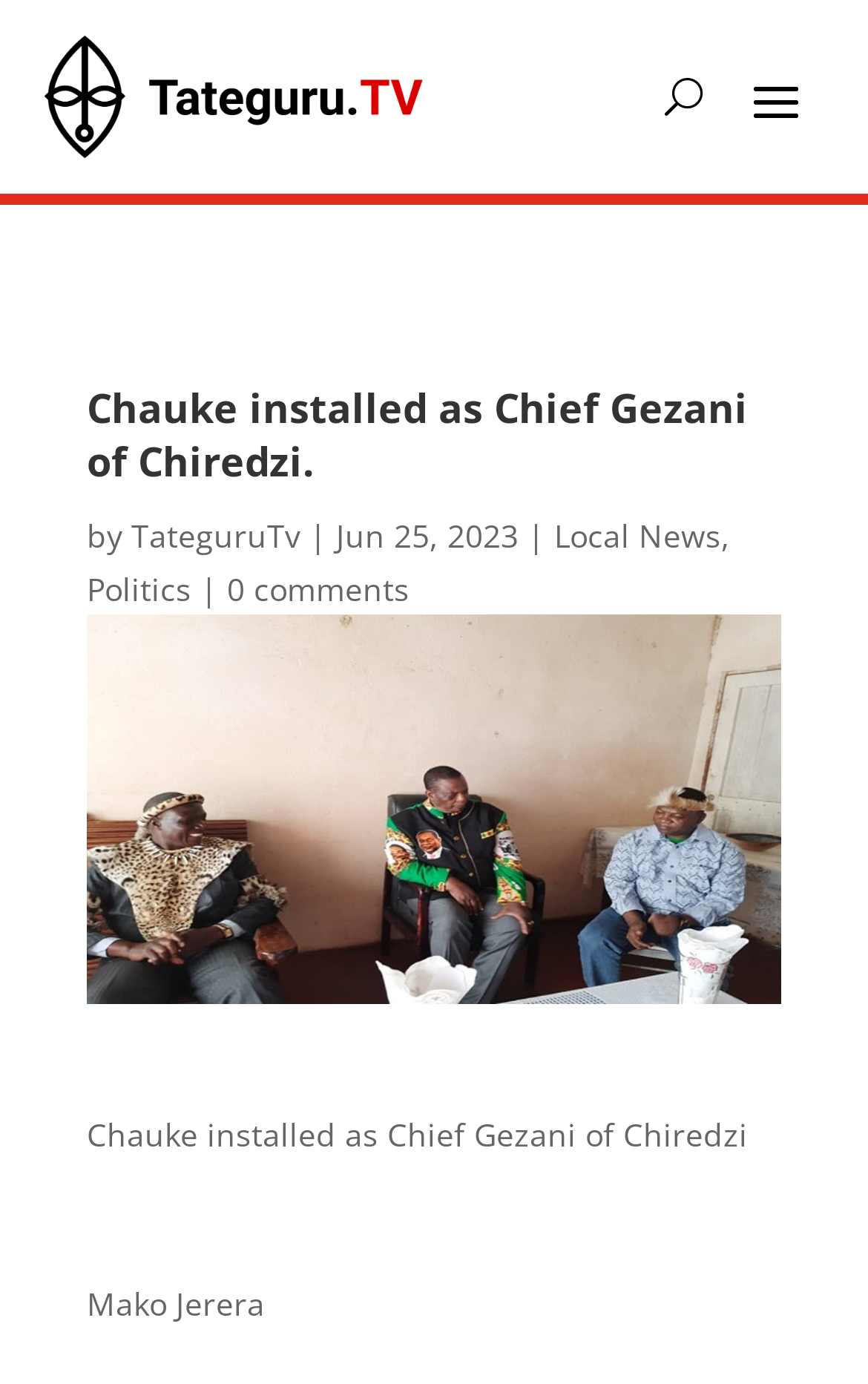Give a succinct answer to this question in a single word or phrase: 
What is the date of the news article?

Jun 25, 2023